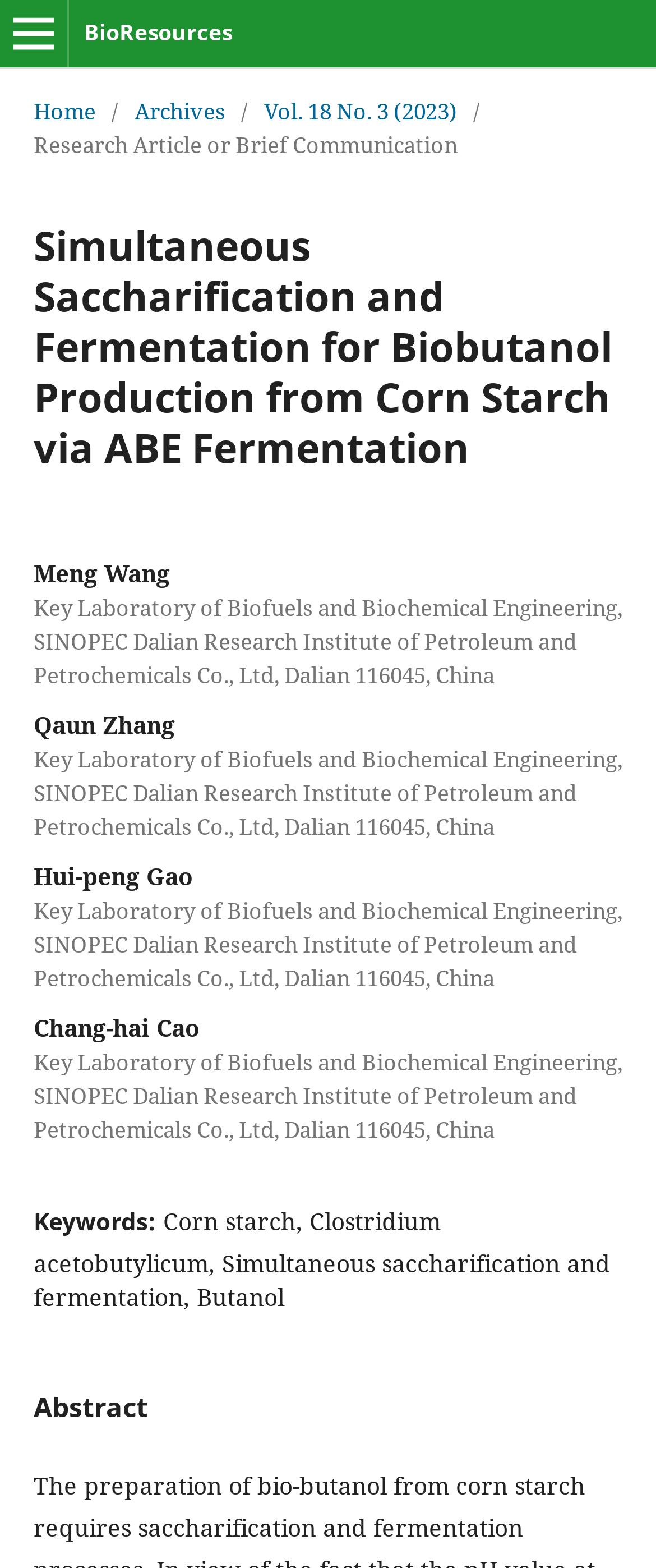Bounding box coordinates must be specified in the format (top-left x, top-left y, bottom-right x, bottom-right y). All values should be floating point numbers between 0 and 1. What are the bounding box coordinates of the UI element described as: Vol. 18 No. 3 (2023)

[0.402, 0.06, 0.697, 0.082]